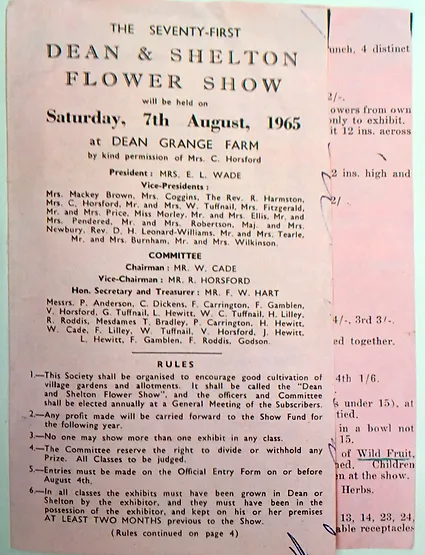What is the purpose of the flower show?
Look at the image and respond to the question as thoroughly as possible.

The caption emphasizes the overarching goals of the flower show, which are to promote community involvement and cultivation practices, suggesting that the event aims to bring people together and encourage gardening and horticulture.